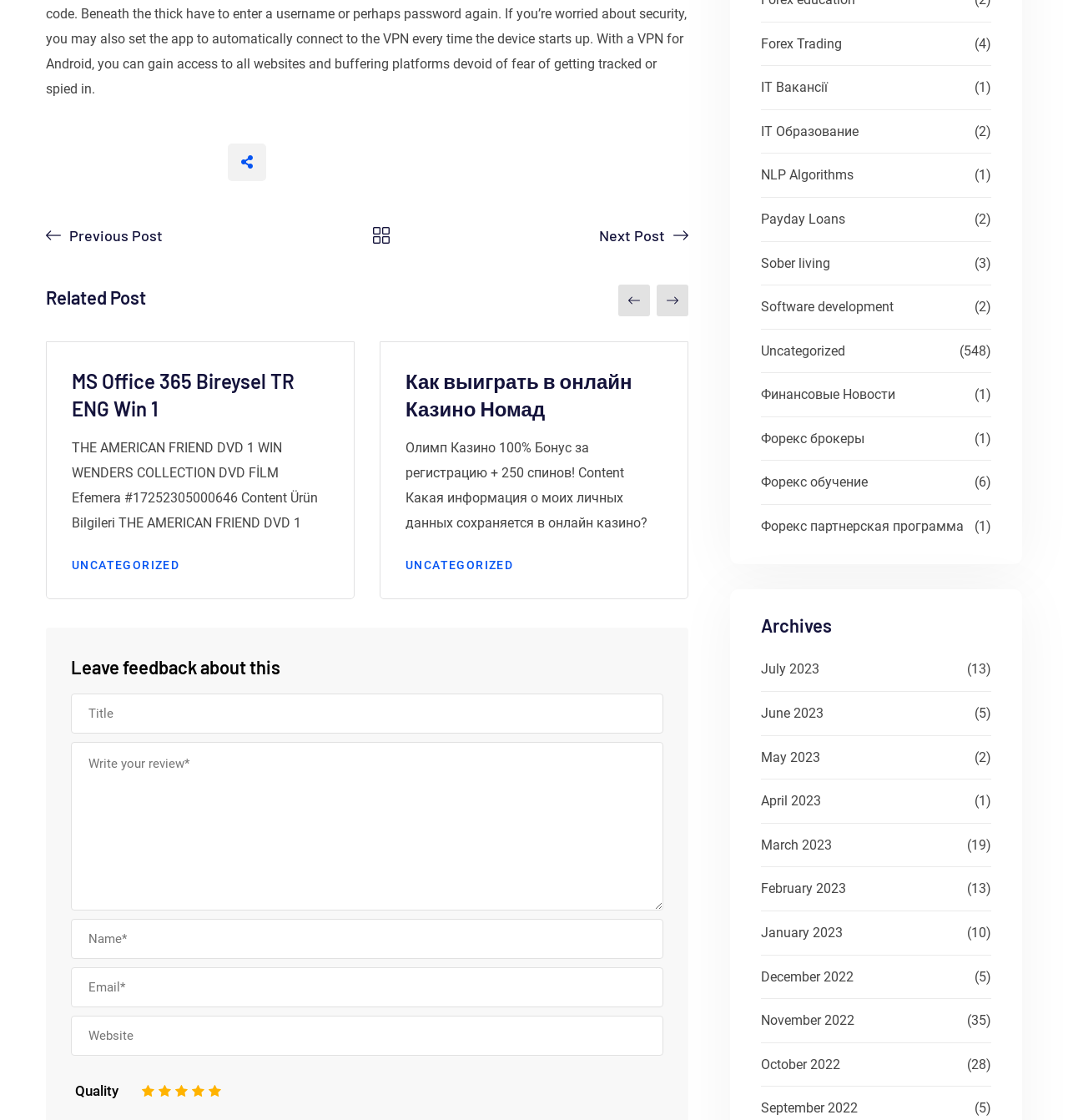Pinpoint the bounding box coordinates of the element that must be clicked to accomplish the following instruction: "Click on the 'Forex Trading' link". The coordinates should be in the format of four float numbers between 0 and 1, i.e., [left, top, right, bottom].

[0.712, 0.029, 0.788, 0.049]